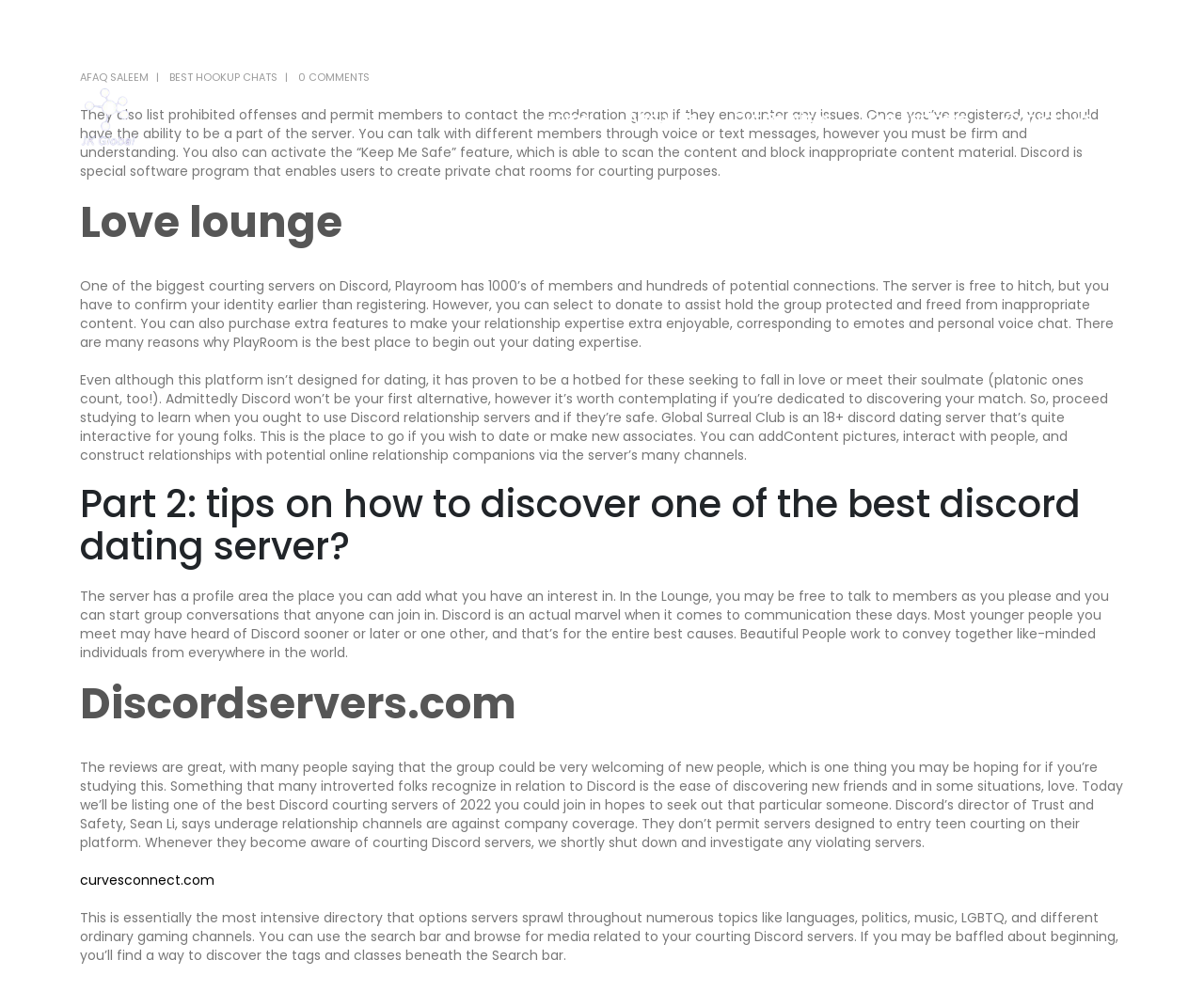Please specify the bounding box coordinates of the clickable section necessary to execute the following command: "Click the 'Contact Us' link".

[0.819, 0.064, 0.922, 0.175]